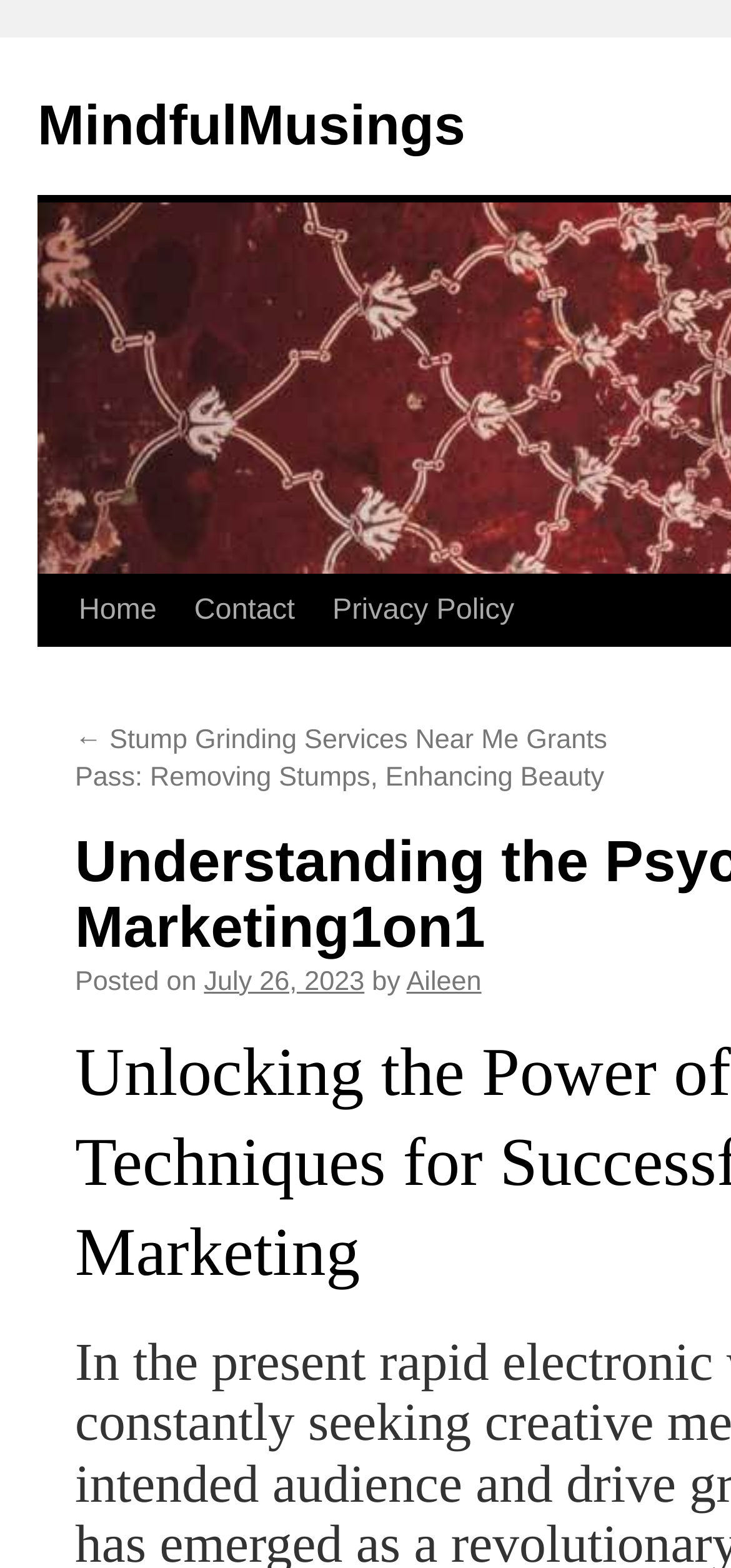Pinpoint the bounding box coordinates of the clickable element needed to complete the instruction: "visit previous article". The coordinates should be provided as four float numbers between 0 and 1: [left, top, right, bottom].

[0.103, 0.463, 0.831, 0.506]